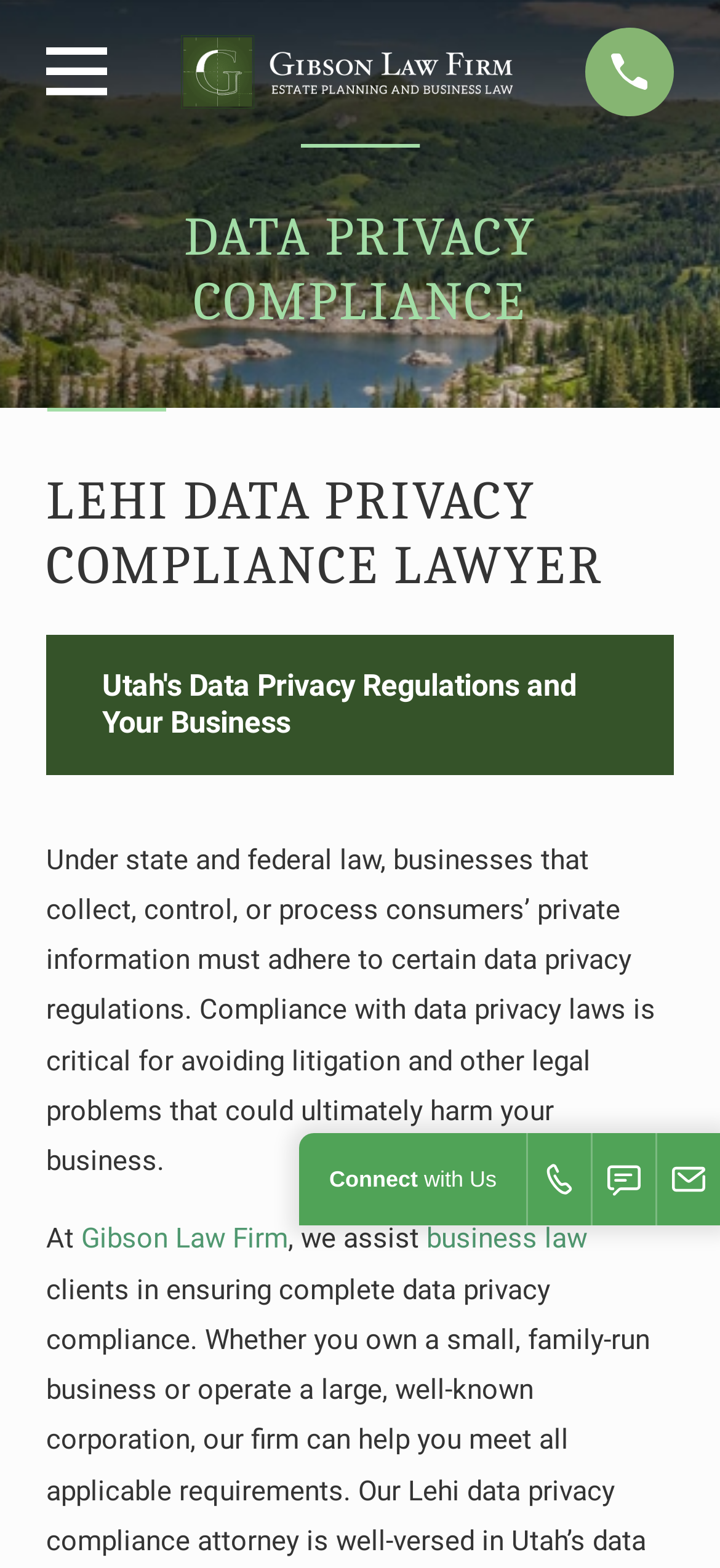Describe all the significant parts and information present on the webpage.

This webpage is about a law firm, Gibson Law Firm, that specializes in data privacy compliance. At the top, there is a main menu with a link to the home page, accompanied by the firm's logo. Below the main menu, there is a prominent heading that reads "LEHI DATA PRIVACY COMPLIANCE LAWYER" and a subheading that says "Utah's Data Privacy Regulations and Your Business". 

The main content of the page is divided into two sections. The first section explains the importance of data privacy compliance for businesses, stating that they must adhere to certain regulations to avoid legal problems. This section is written in a formal tone and provides some information about the services offered by the law firm. 

On the right side of the page, there are three social media buttons with corresponding images, allowing users to connect with the law firm on various platforms. Below these buttons, there is a call-to-action button that encourages users to take action. 

At the bottom of the page, there is a footer section with a link to the business law services offered by the firm. The overall layout of the page is clean and easy to navigate, with clear headings and concise text that effectively communicates the law firm's services and expertise.